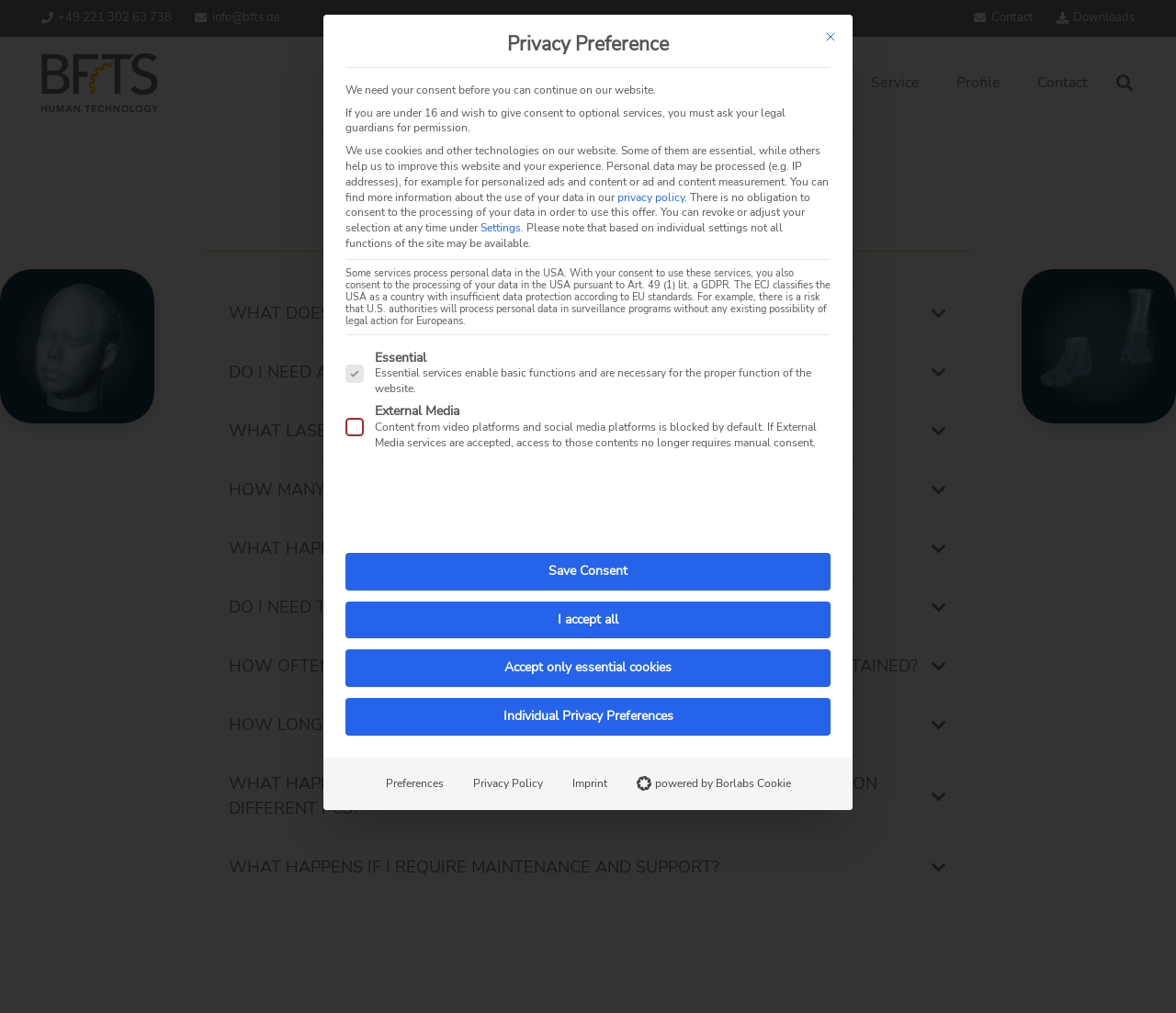Explain the contents of the webpage comprehensively.

This webpage is about FAQ-Scanning-Systems by BFTS GmbH. At the top, there is a logo and a navigation menu with links to "Products", "Service", "Profile", and "Contact". On the right side of the navigation menu, there is a search bar with a search button. 

Below the navigation menu, there are several buttons with questions related to scanning systems, such as "WHAT DOES A SCANNING SYSTEM BUNDLE CONTAIN?" and "DO I NEED A HARD- AND SOFTWARE TRAINING?". 

On the left side, there are two links to "3D-Head-Scanner-2" and "3D-Foot-Scanning". 

A modal dialog box is displayed, titled "Privacy Preference", which explains the website's use of cookies and personal data. The dialog box has several buttons, including "Close", "Save Consent", "I accept all", "Accept only essential cookies", and "Individual Privacy Preferences". There are also checkboxes to select which services to consent to, including "Essential" and "External Media". 

At the bottom of the dialog box, there are buttons to access "Preferences", "Privacy Policy", and "Imprint", as well as a link to "powered by Borlabs Cookie" with a small image.